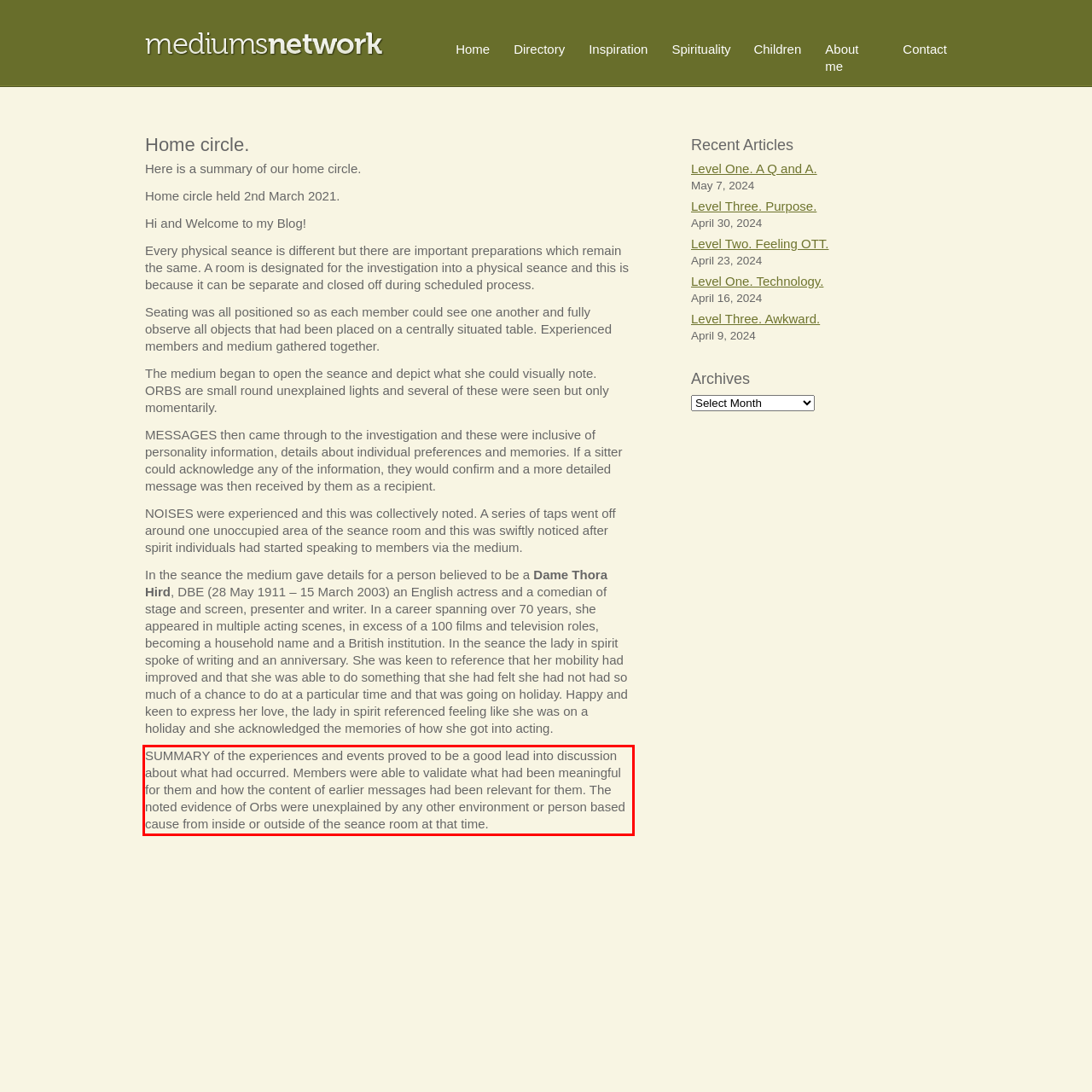Within the screenshot of a webpage, identify the red bounding box and perform OCR to capture the text content it contains.

SUMMARY of the experiences and events proved to be a good lead into discussion about what had occurred. Members were able to validate what had been meaningful for them and how the content of earlier messages had been relevant for them. The noted evidence of Orbs were unexplained by any other environment or person based cause from inside or outside of the seance room at that time.